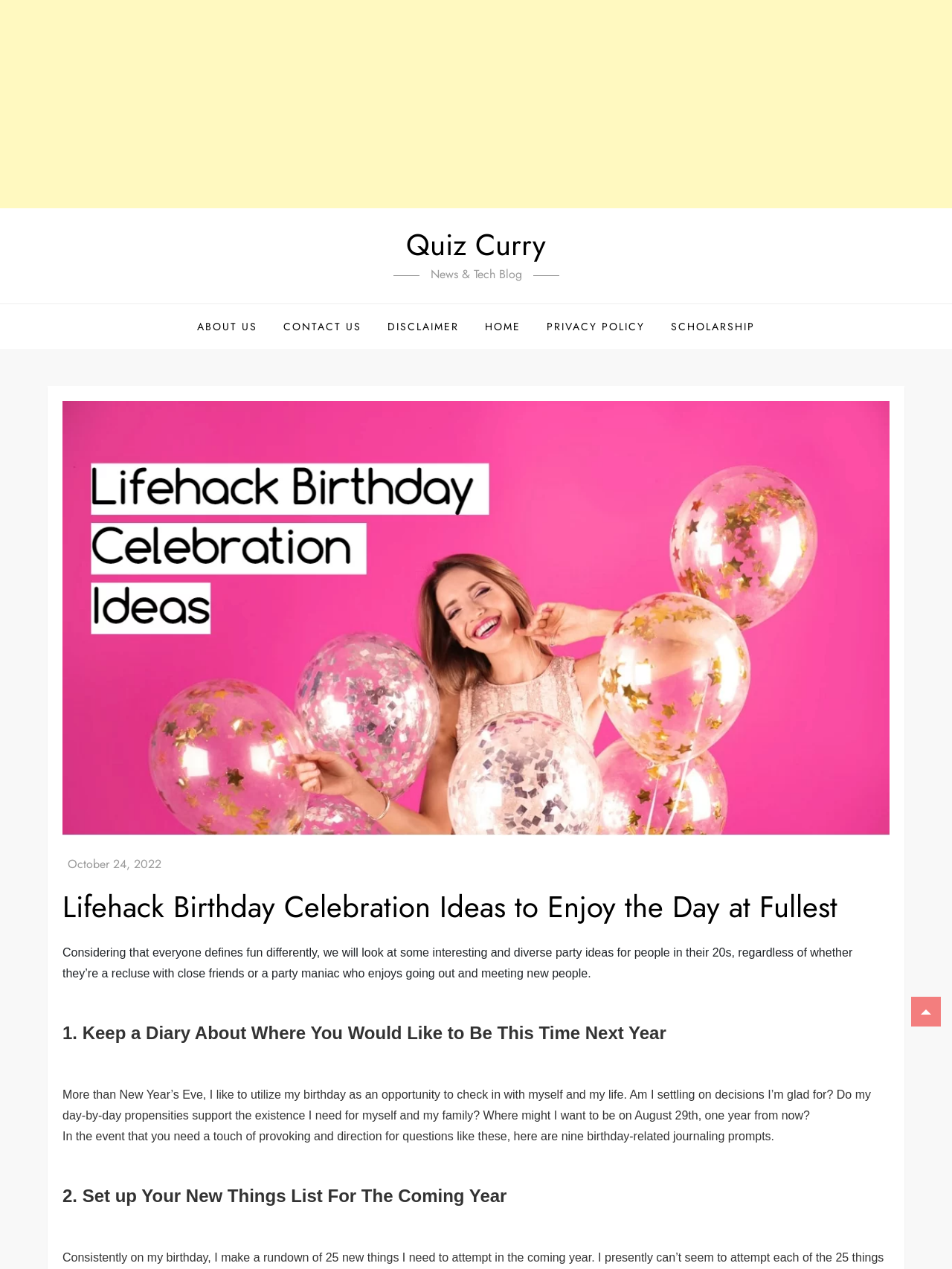Please find the bounding box coordinates for the clickable element needed to perform this instruction: "Read the 'Lifehack Birthday Celebration Ideas to Enjoy the Day at Fullest' article".

[0.066, 0.698, 0.934, 0.731]